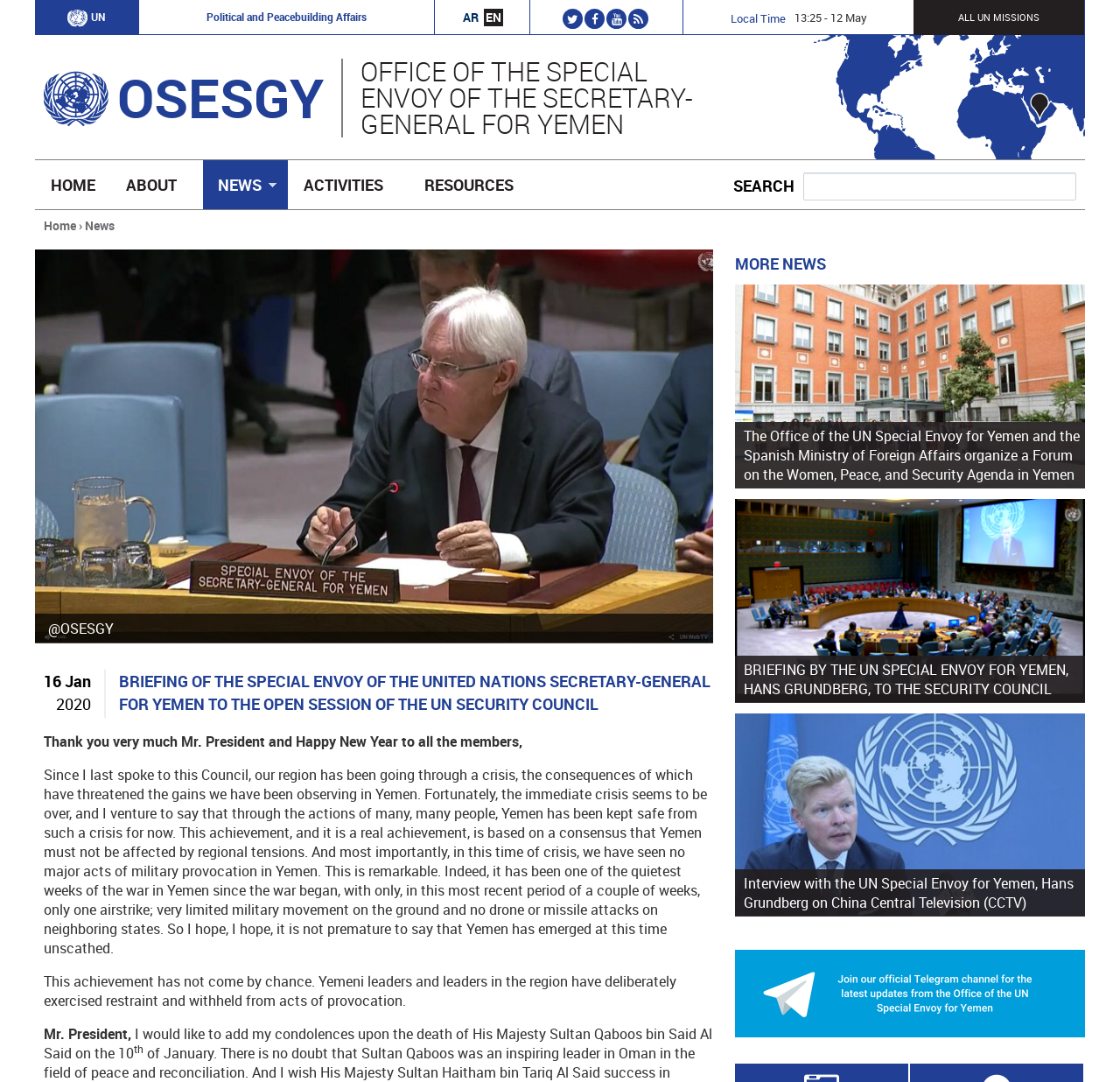What is the date of the news article?
Using the image, respond with a single word or phrase.

16 Jan 2020